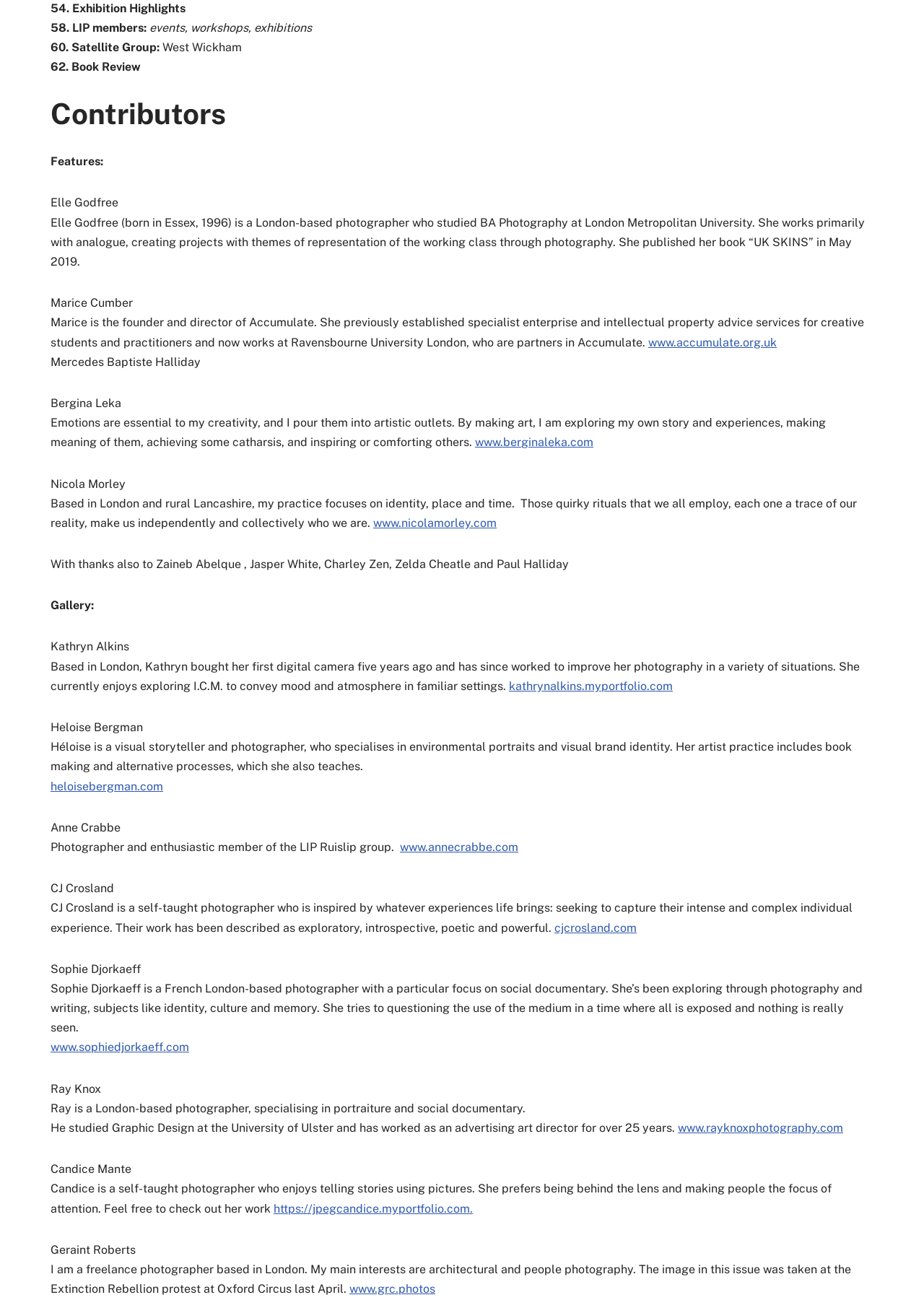Respond to the following question with a brief word or phrase:
What is the title of the exhibition?

54. Exhibition Highlights